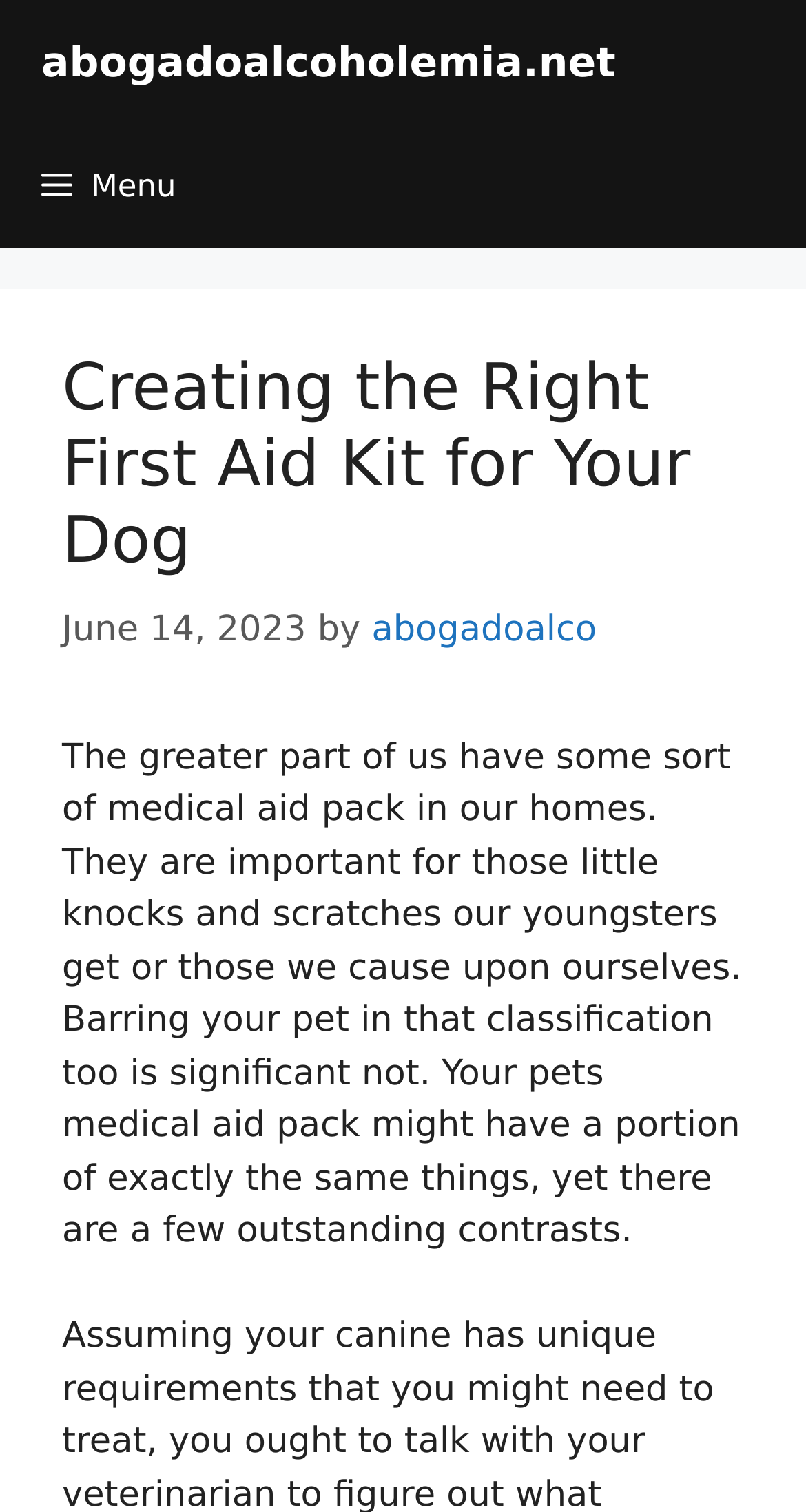Who is the author of the article?
Using the information from the image, answer the question thoroughly.

The author of the article is mentioned as 'abogadoalco', which is a link element in the webpage, suggesting that it is the author's name or username.